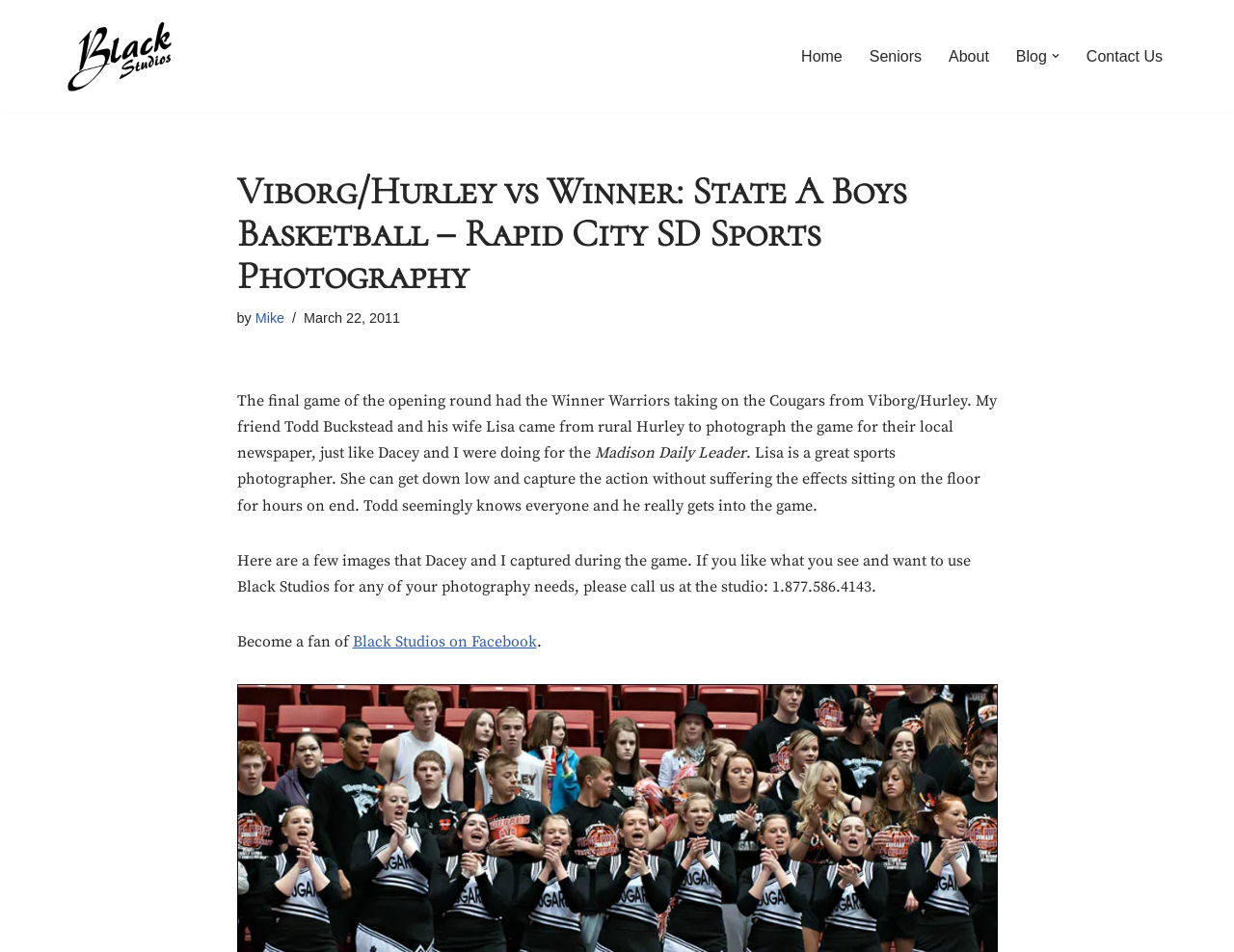What is the phone number of Black Studios?
Using the image, elaborate on the answer with as much detail as possible.

The phone number of Black Studios is mentioned in the text as a contact method for those who want to use their photography services.